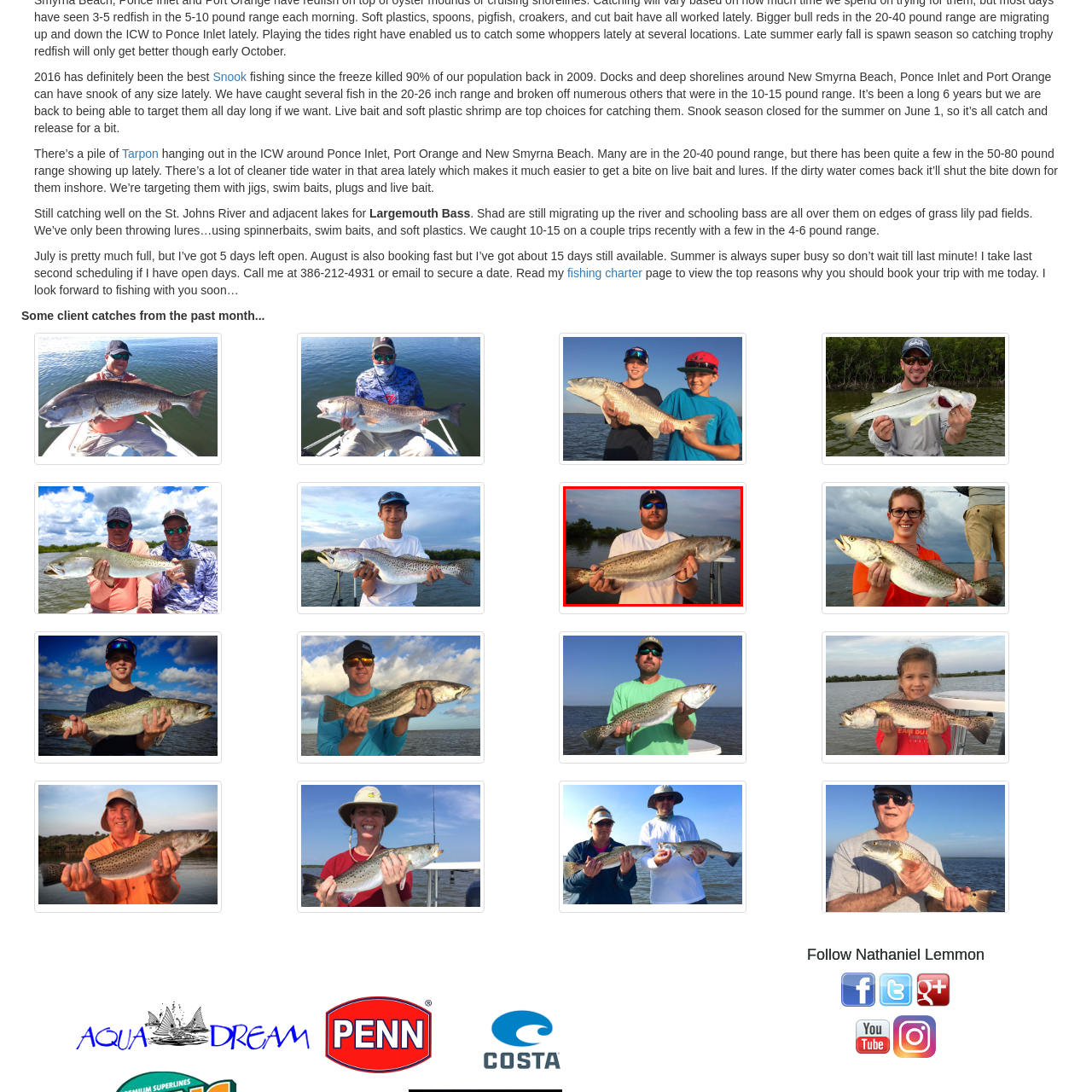What is the atmosphere of the scene?
Observe the image within the red bounding box and formulate a detailed response using the visual elements present.

The caption describes the warm lighting and calm atmosphere, suggesting a peaceful and serene environment. This implies that the atmosphere of the scene is calm and tranquil.